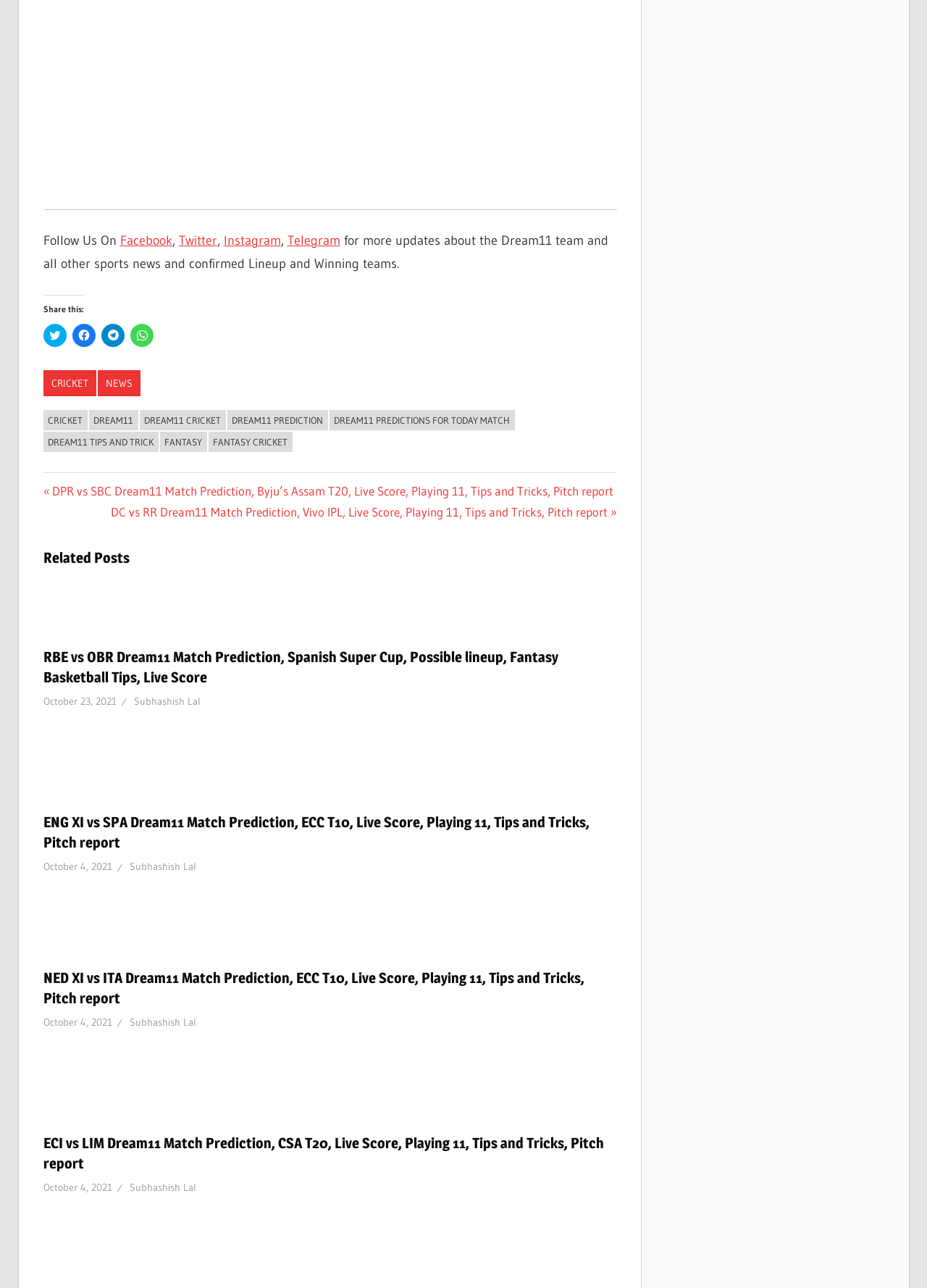What is the category of the first related post?
Using the screenshot, give a one-word or short phrase answer.

Spanish Super Cup